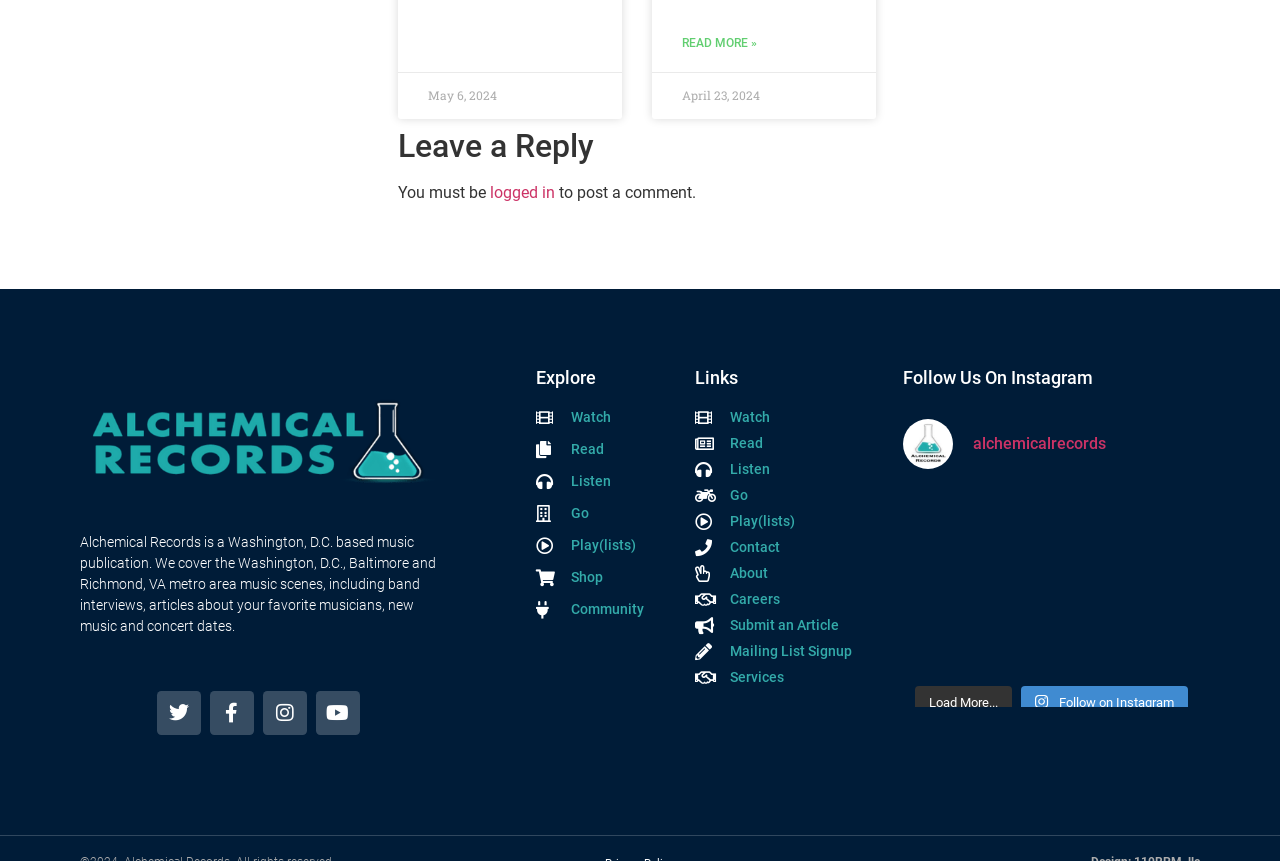Find the bounding box coordinates of the clickable area that will achieve the following instruction: "Explore music options".

[0.419, 0.429, 0.527, 0.45]